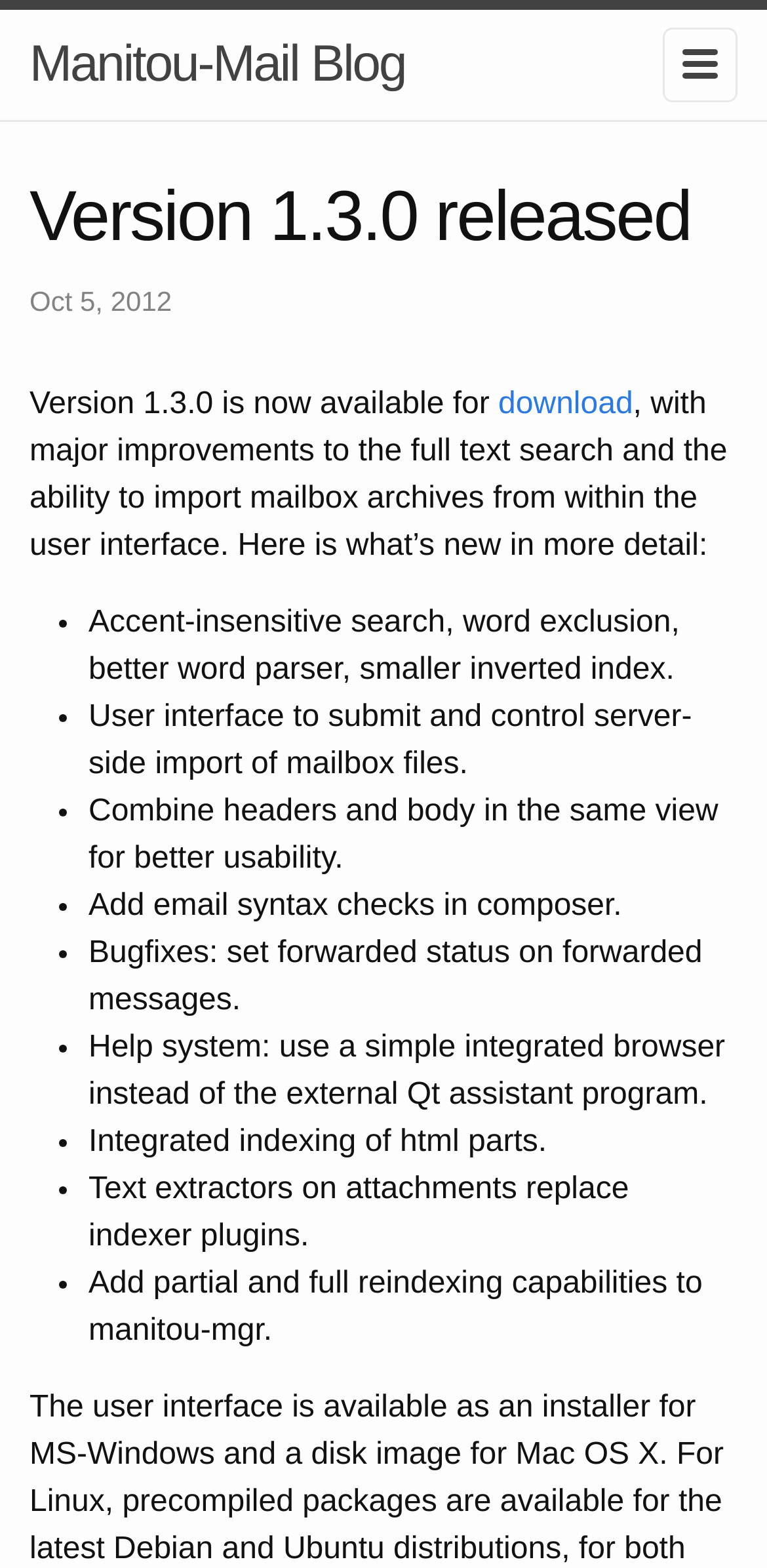Provide a single word or phrase answer to the question: 
What is the purpose of the 'manitou-mgr' tool?

Reindexing capabilities